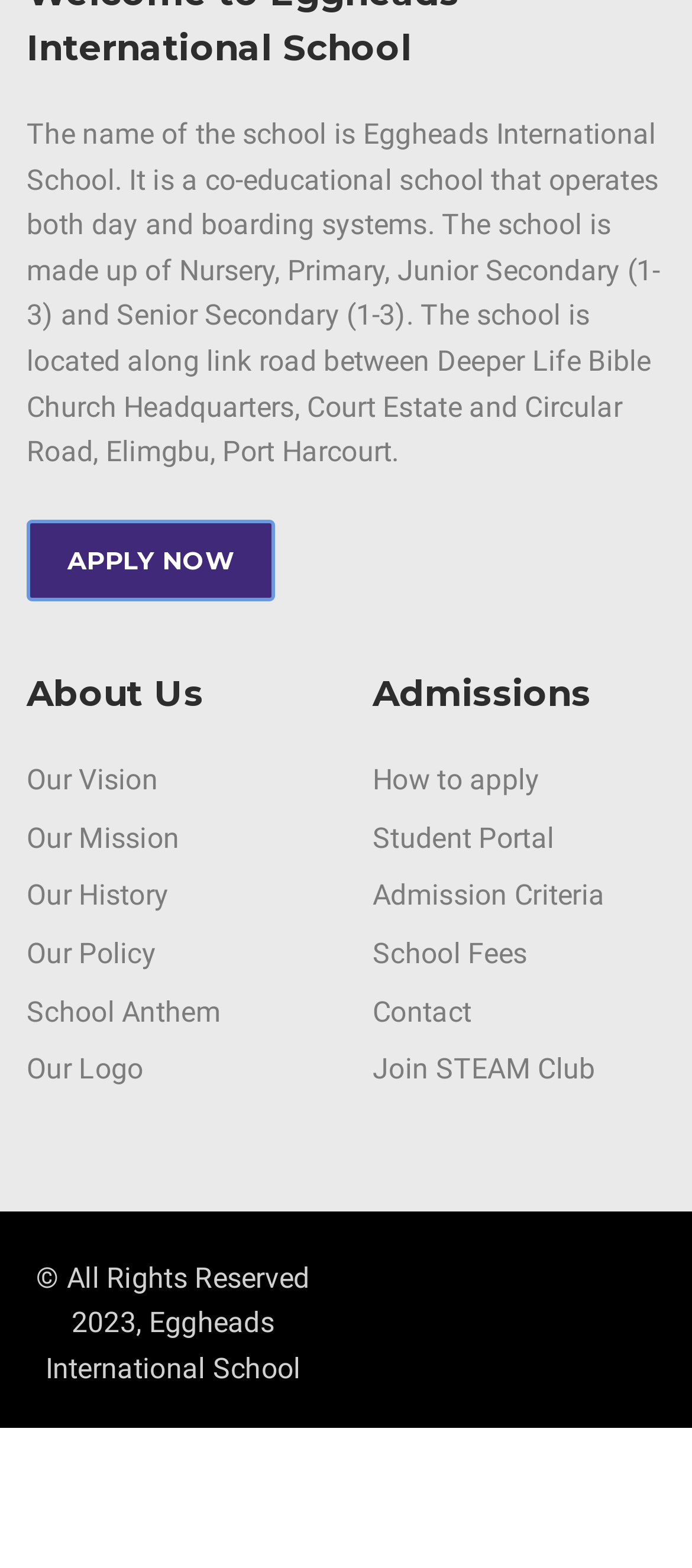Pinpoint the bounding box coordinates of the clickable element to carry out the following instruction: "Explore the school's history."

[0.038, 0.561, 0.244, 0.582]